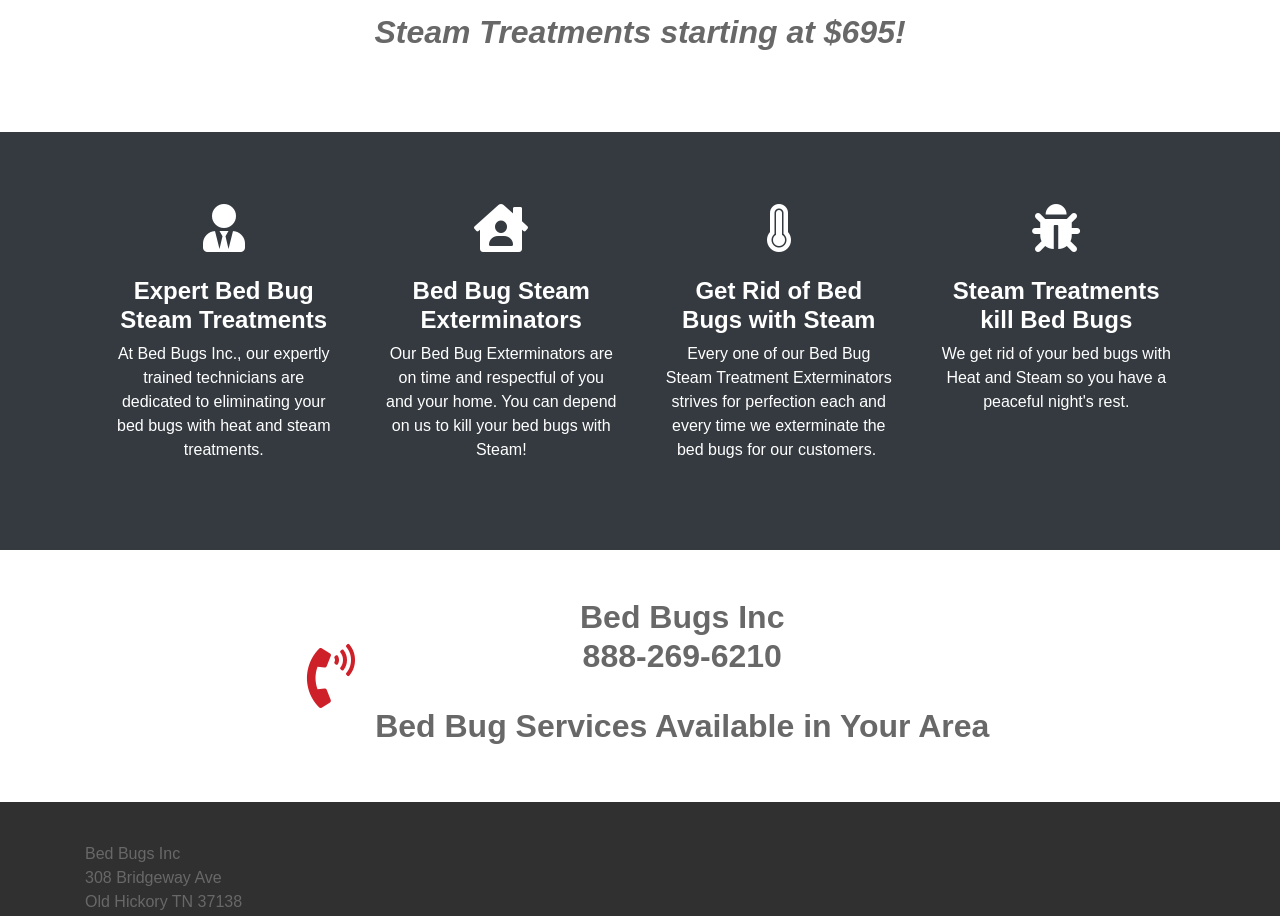What is the company name? Please answer the question using a single word or phrase based on the image.

Bed Bugs Inc